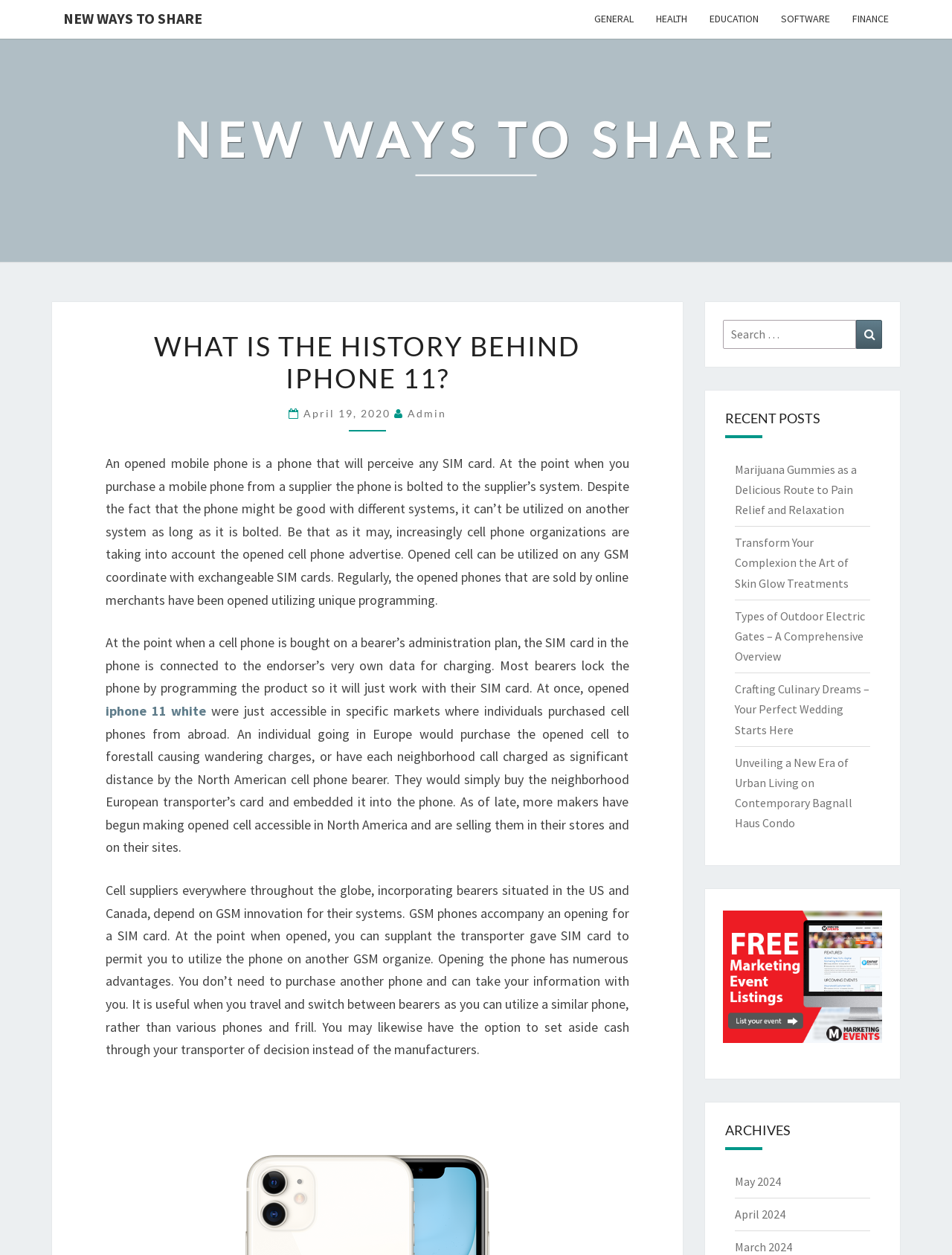Determine the bounding box coordinates of the target area to click to execute the following instruction: "View the 'April 2024' archives."

[0.771, 0.962, 0.825, 0.973]